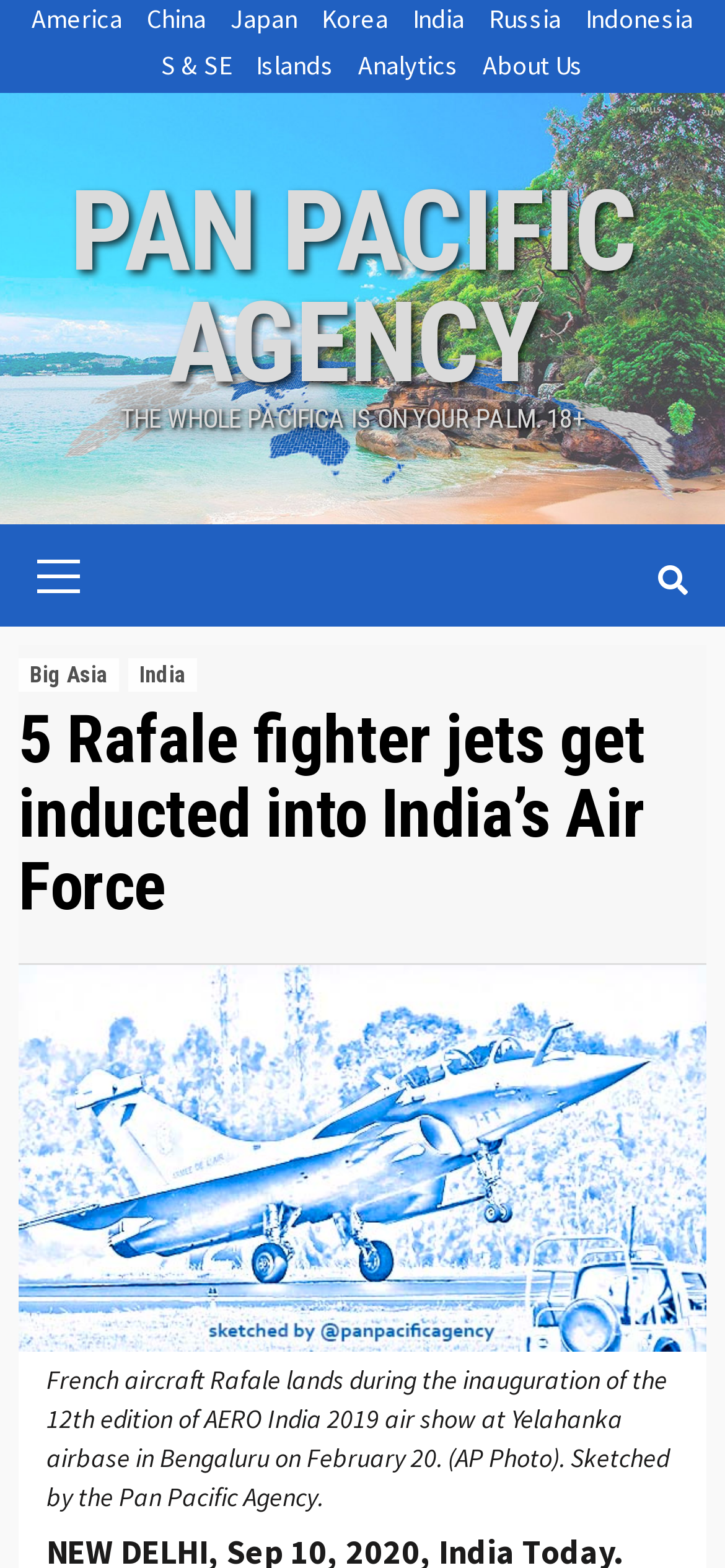Find the bounding box coordinates of the clickable element required to execute the following instruction: "View Primary Menu". Provide the coordinates as four float numbers between 0 and 1, i.e., [left, top, right, bottom].

[0.026, 0.334, 0.974, 0.4]